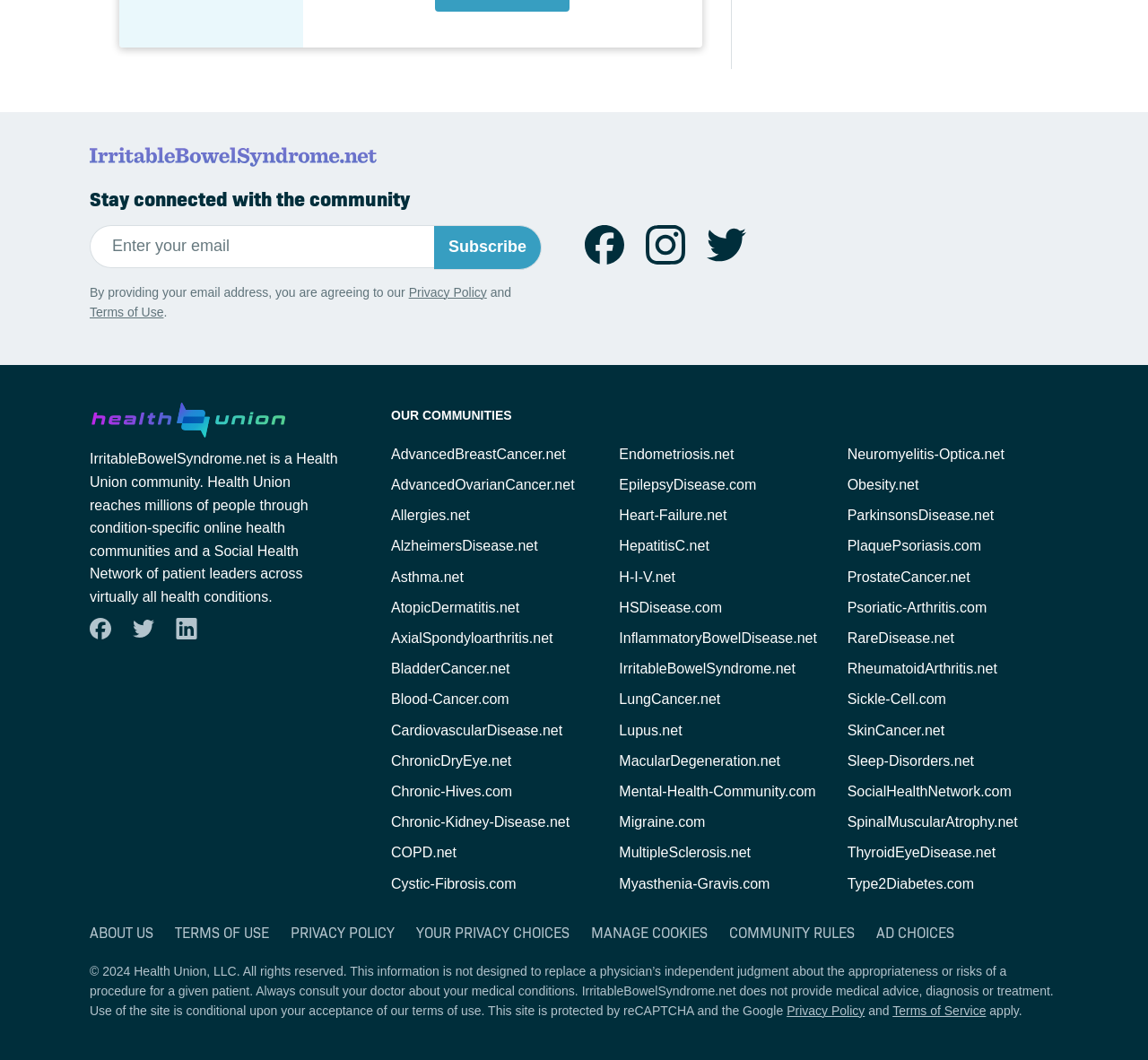Use a single word or phrase to answer this question: 
How many social media platforms can you follow the website on?

4